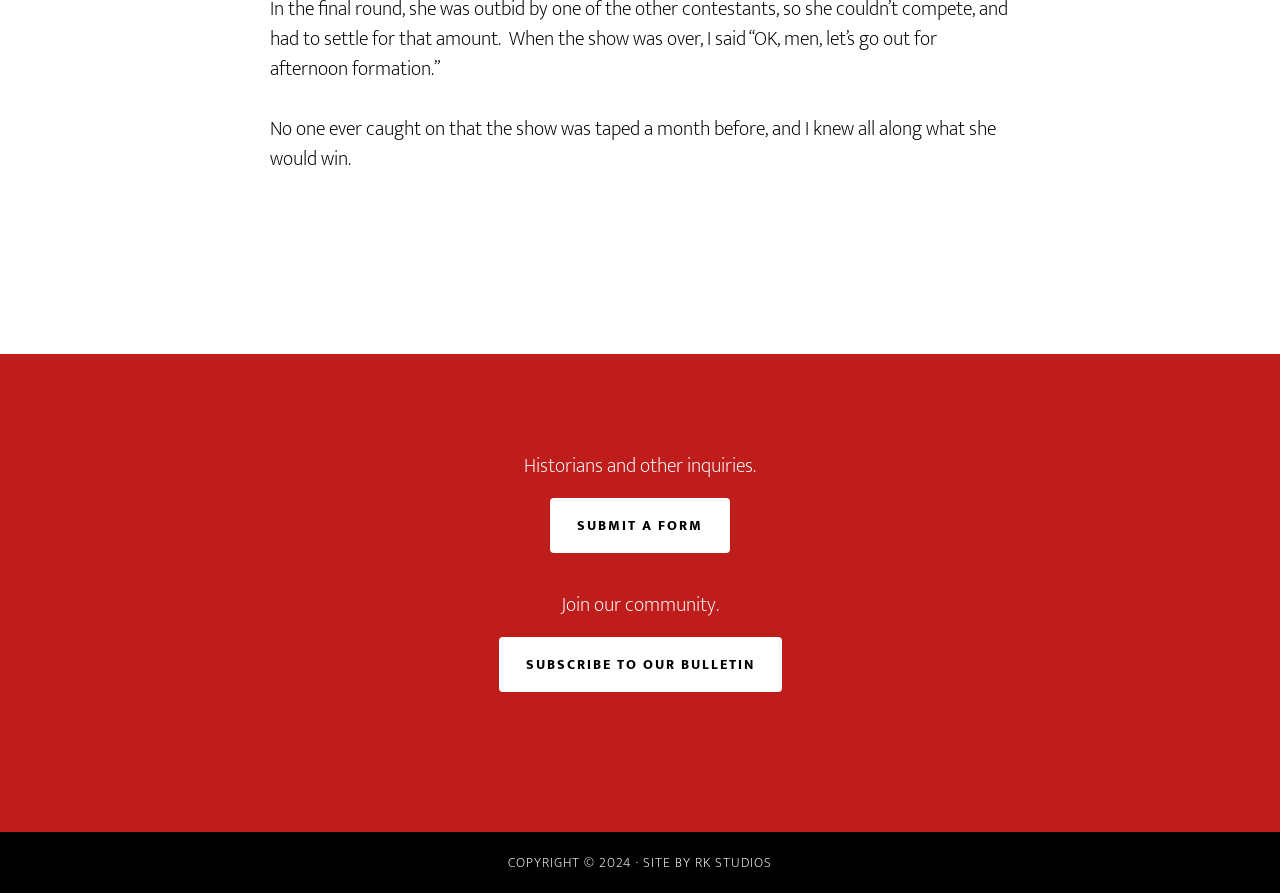What is the name of the studio that created the website?
Answer the question in a detailed and comprehensive manner.

The copyright information at the bottom of the webpage states 'SITE BY RK STUDIOS', indicating that the website was created by RK Studios.